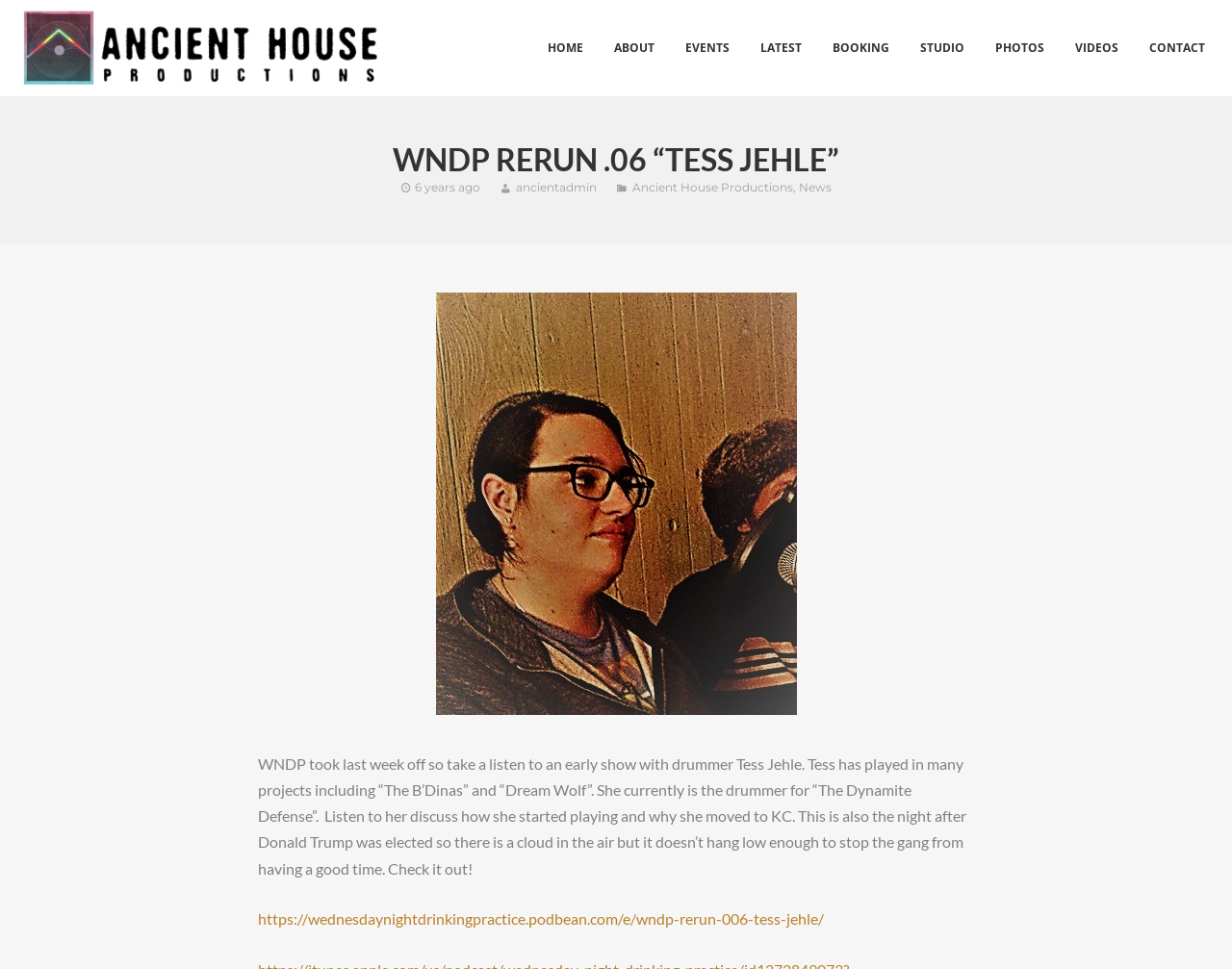Identify the bounding box coordinates of the element to click to follow this instruction: 'Explore the 'T-Shirts' category'. Ensure the coordinates are four float values between 0 and 1, provided as [left, top, right, bottom].

None